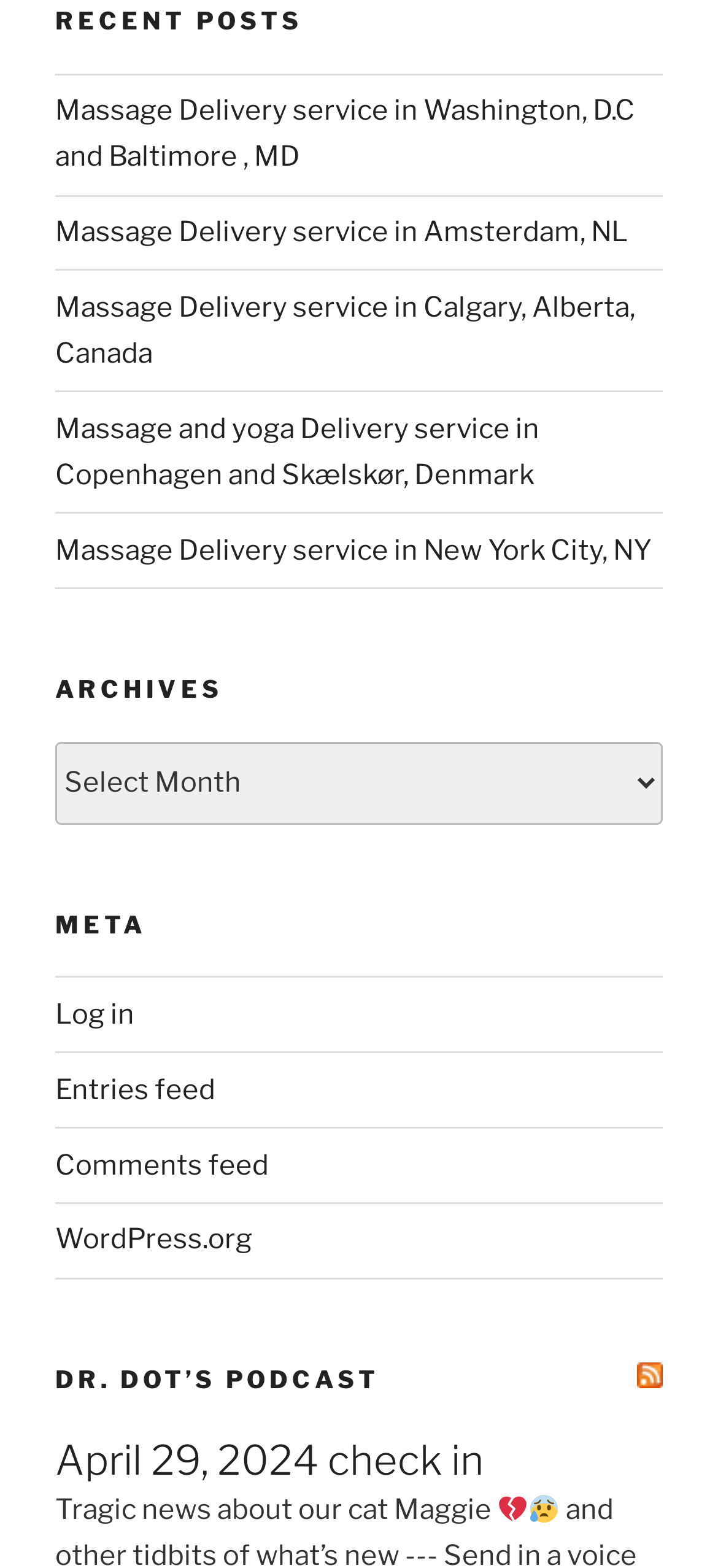What is the main topic of the recent posts?
Look at the screenshot and provide an in-depth answer.

Based on the links under the 'Recent Posts' heading, it appears that the main topic is massage delivery services in various cities around the world.